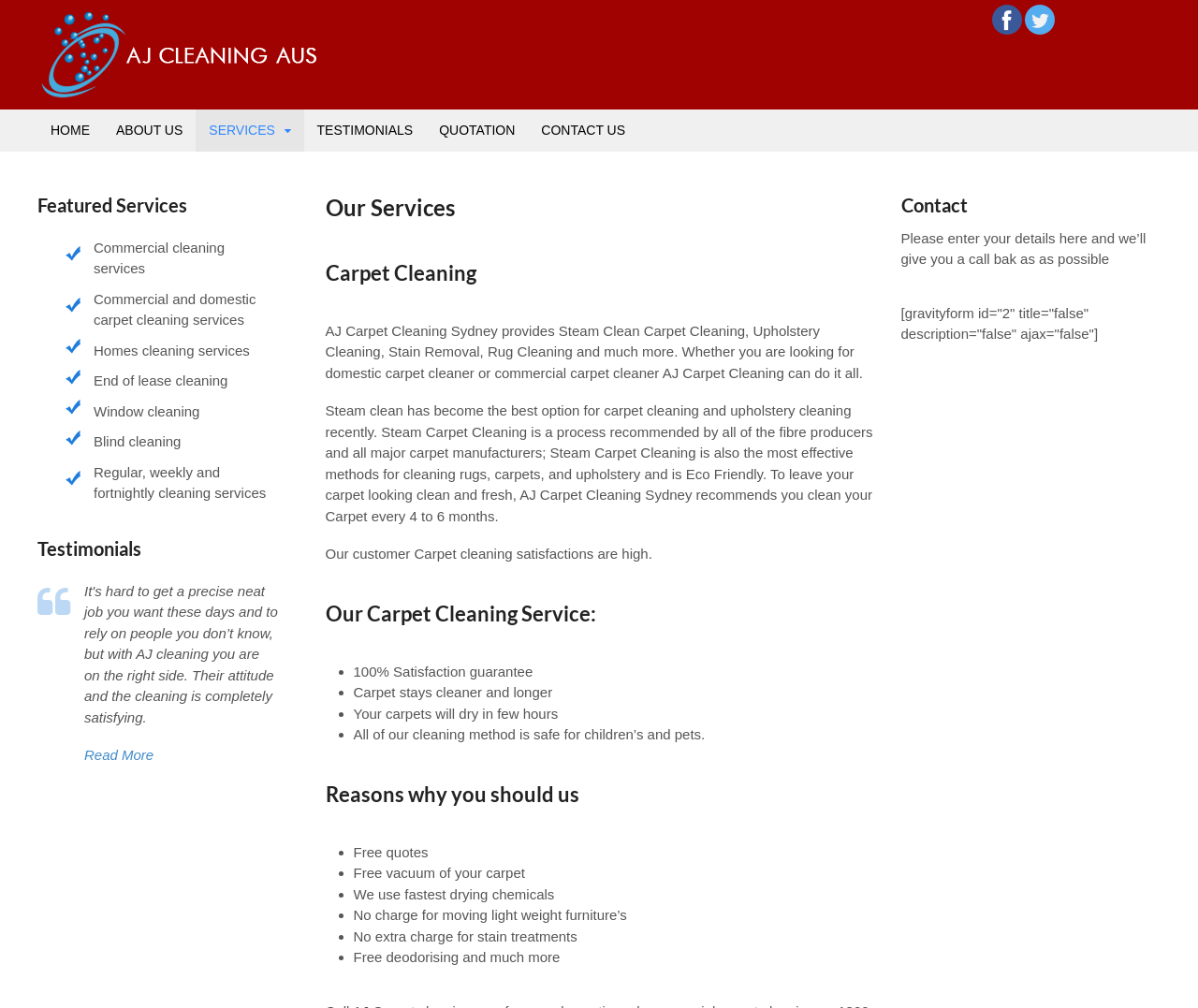What is the guarantee provided by the company?
Kindly offer a detailed explanation using the data available in the image.

I found the answer by looking at the list of benefits provided by the company, which includes '100% Satisfaction guarantee' as one of the points.